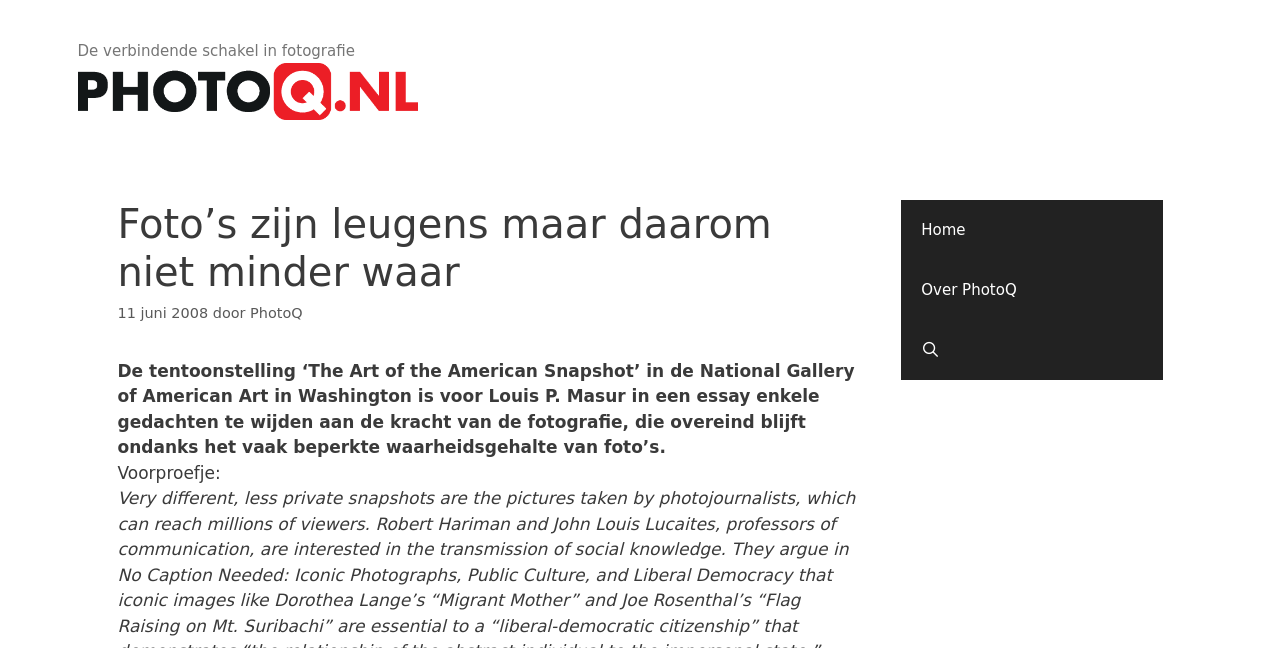Using the given description, provide the bounding box coordinates formatted as (top-left x, top-left y, bottom-right x, bottom-right y), with all values being floating point numbers between 0 and 1. Description: PhotoQ

[0.195, 0.471, 0.236, 0.495]